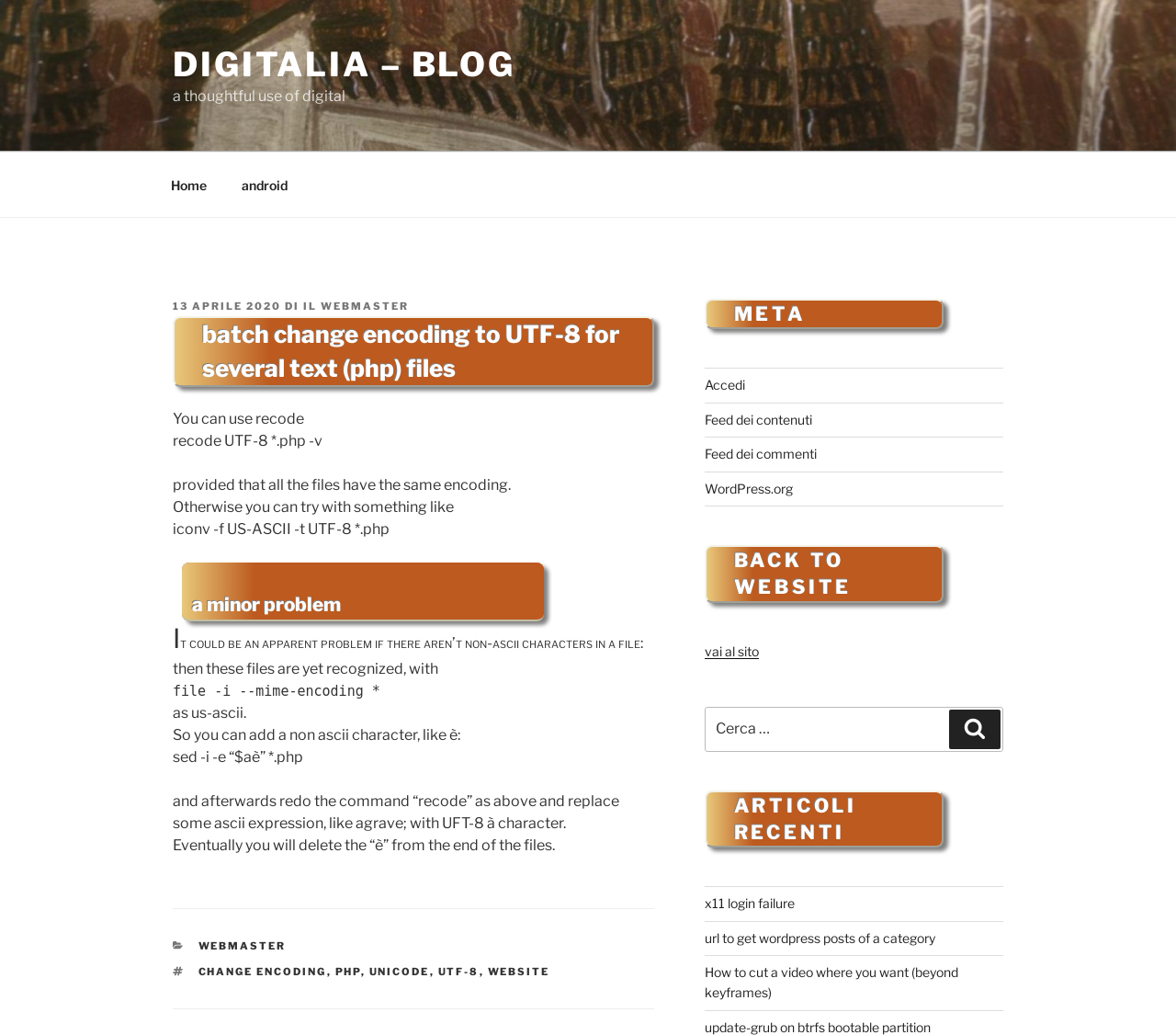Please answer the following question using a single word or phrase: 
What is the blog's name?

Digitalia